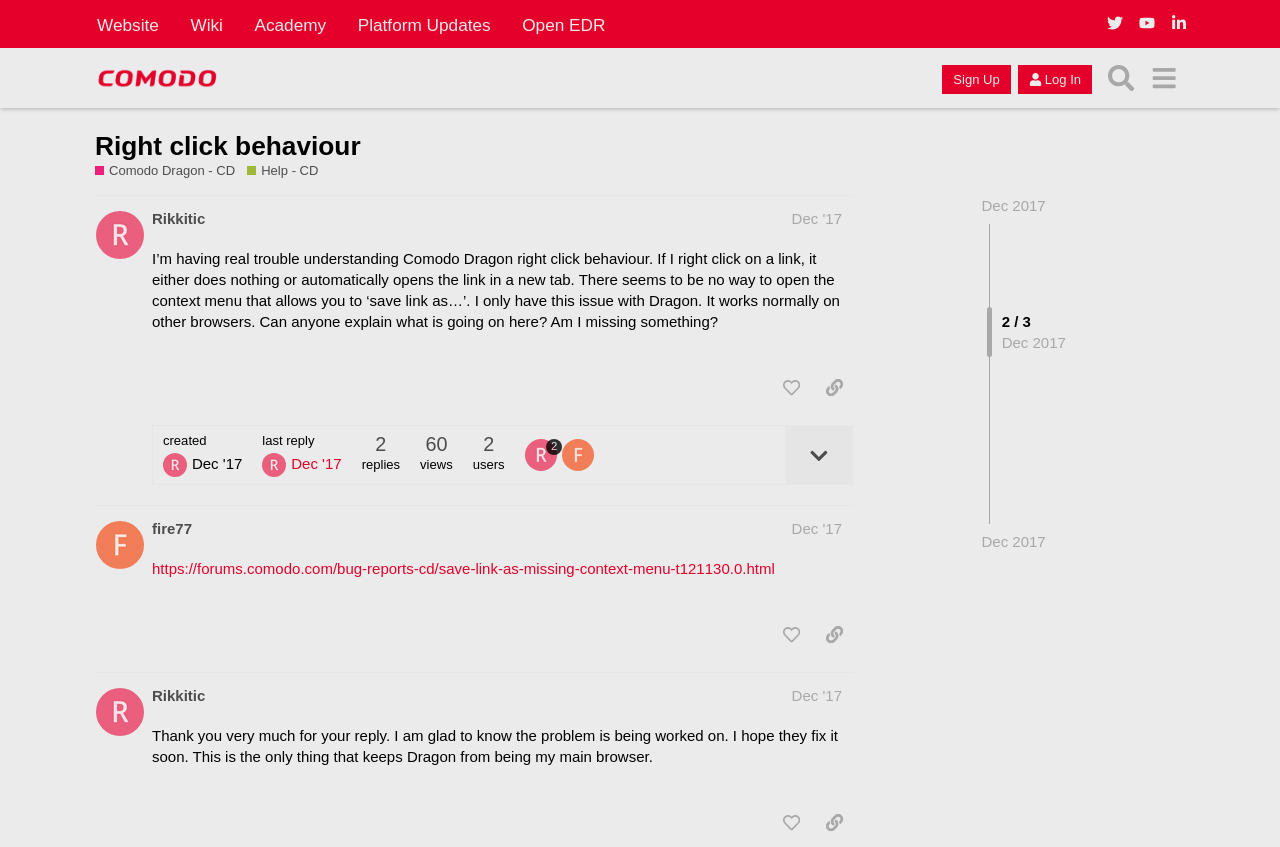Given the webpage screenshot and the description, determine the bounding box coordinates (top-left x, top-left y, bottom-right x, bottom-right y) that define the location of the UI element matching this description: Wiki

[0.139, 0.009, 0.184, 0.05]